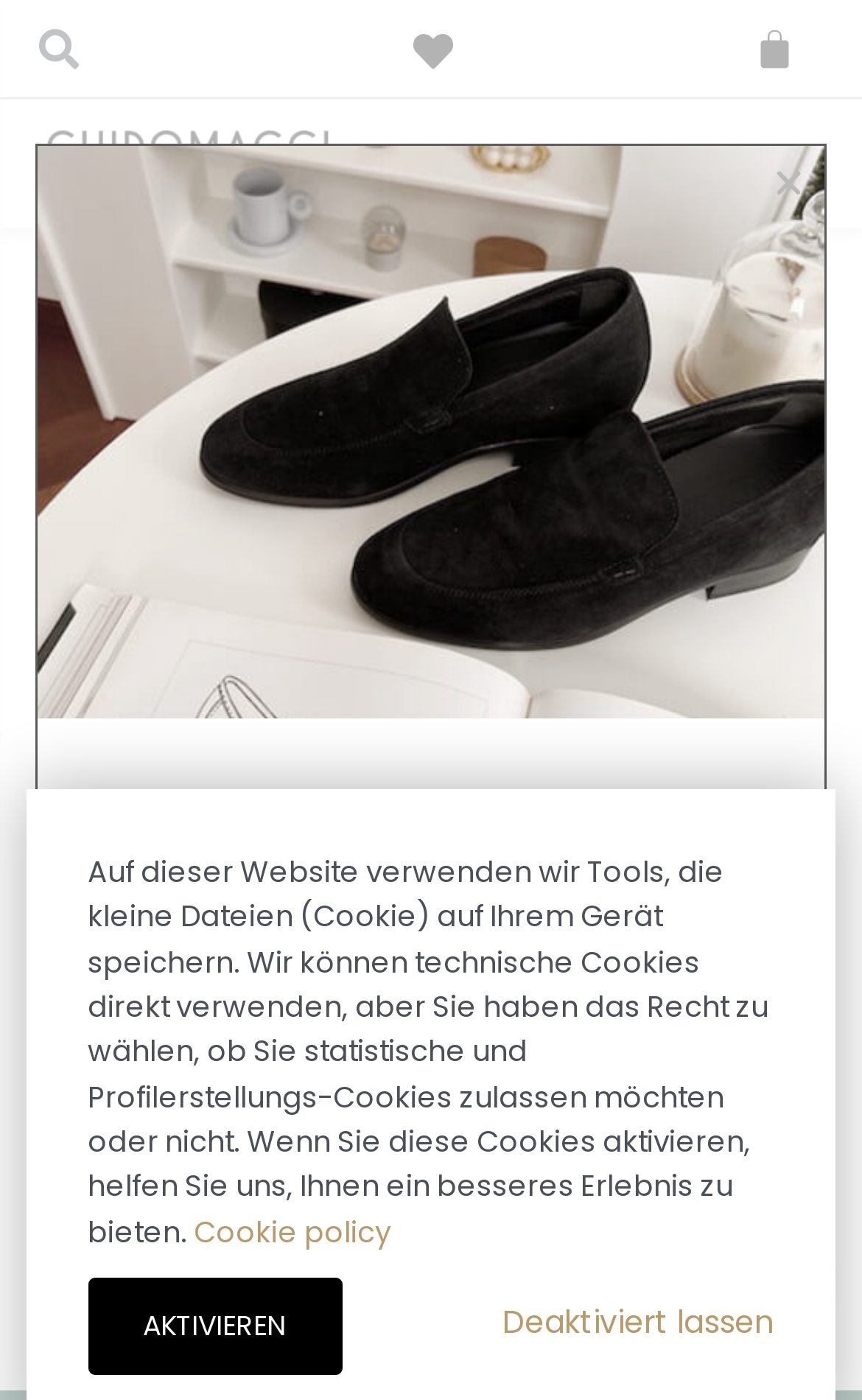Please mark the clickable region by giving the bounding box coordinates needed to complete this instruction: "Toggle menu".

[0.853, 0.087, 0.949, 0.146]